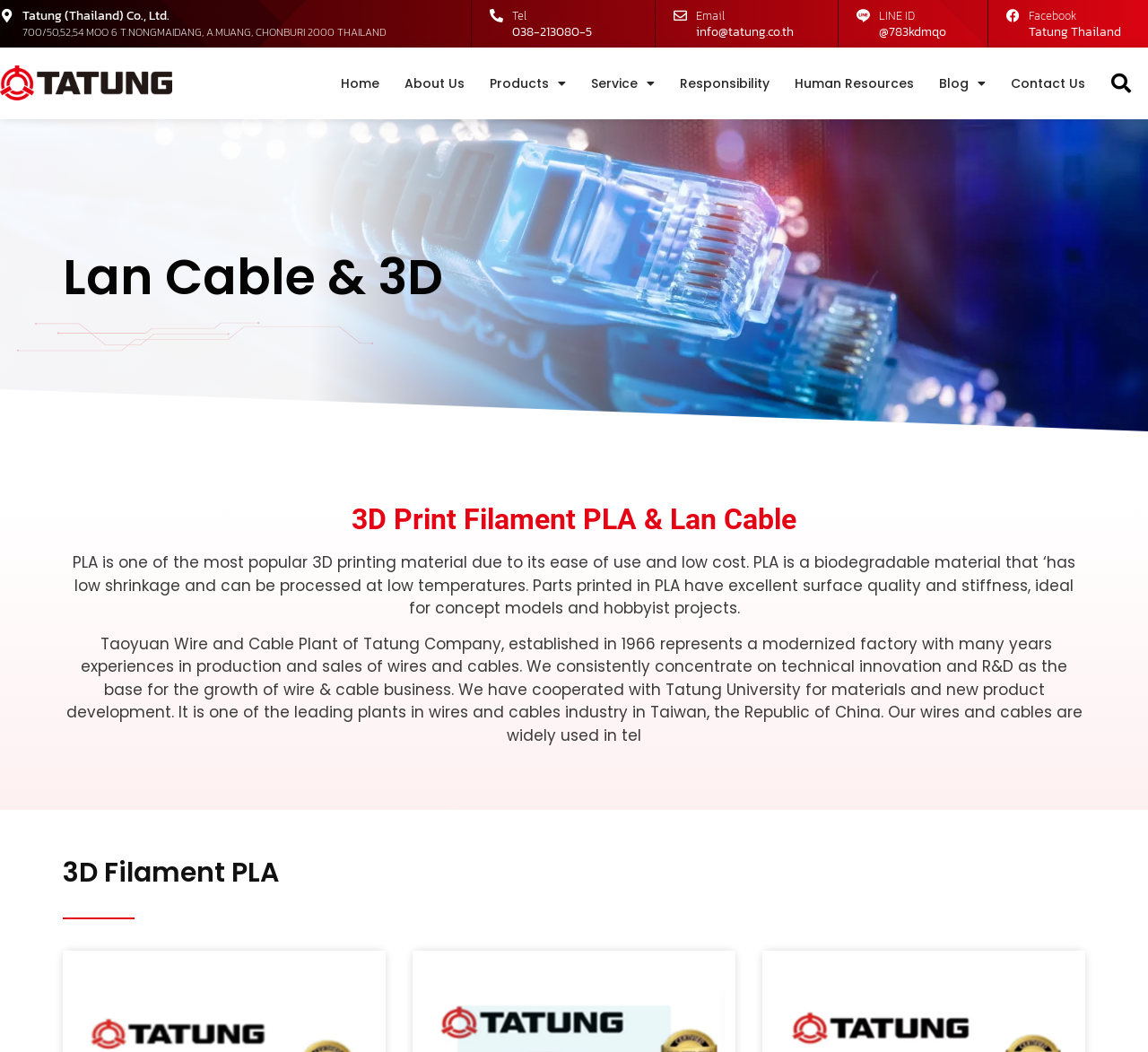Identify the bounding box coordinates of the clickable region to carry out the given instruction: "Contact Us".

[0.88, 0.07, 0.945, 0.087]